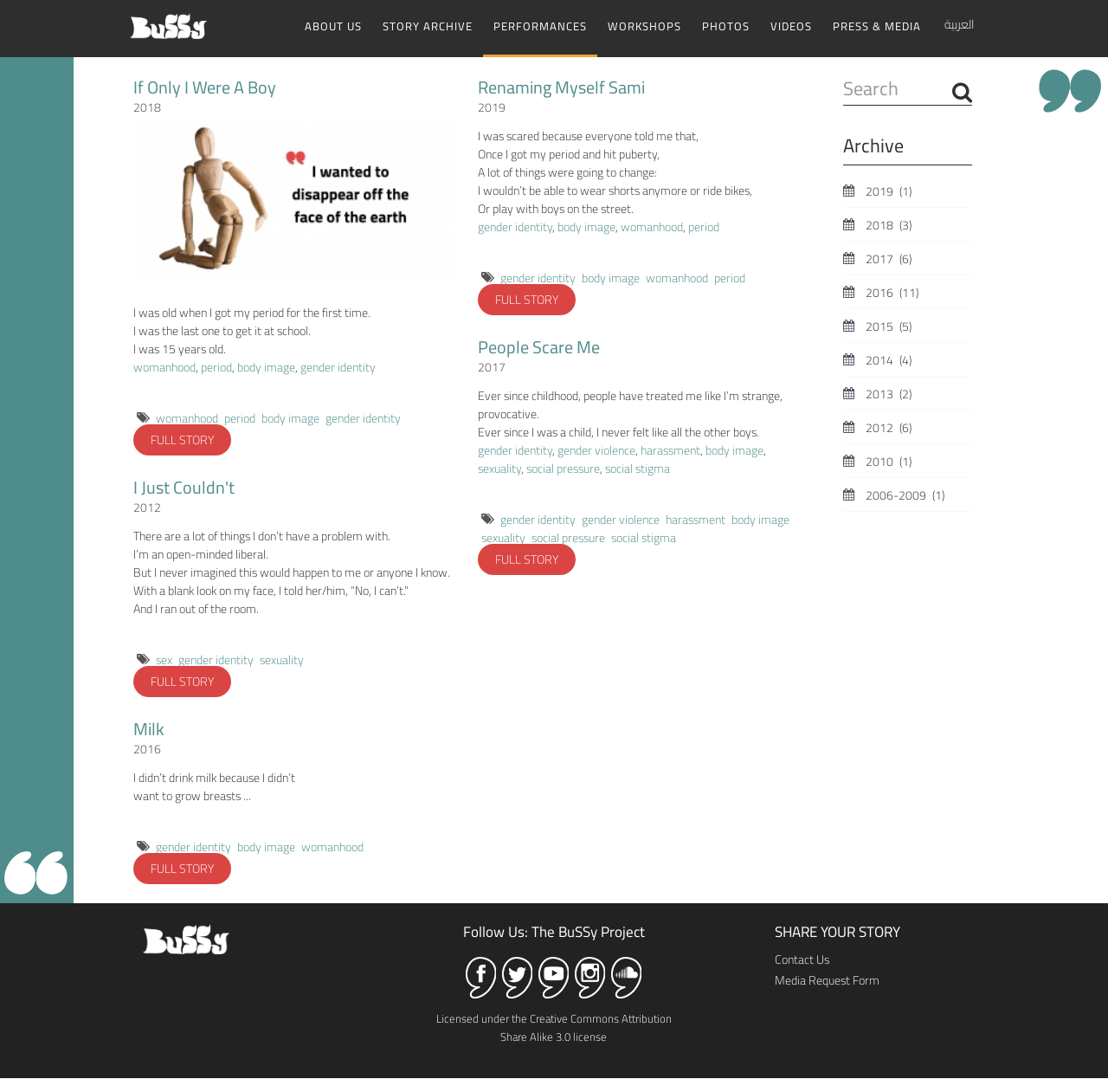Determine the coordinates of the bounding box for the clickable area needed to execute this instruction: "Read the story 'Renaming Myself Sami'".

[0.432, 0.057, 0.582, 0.098]